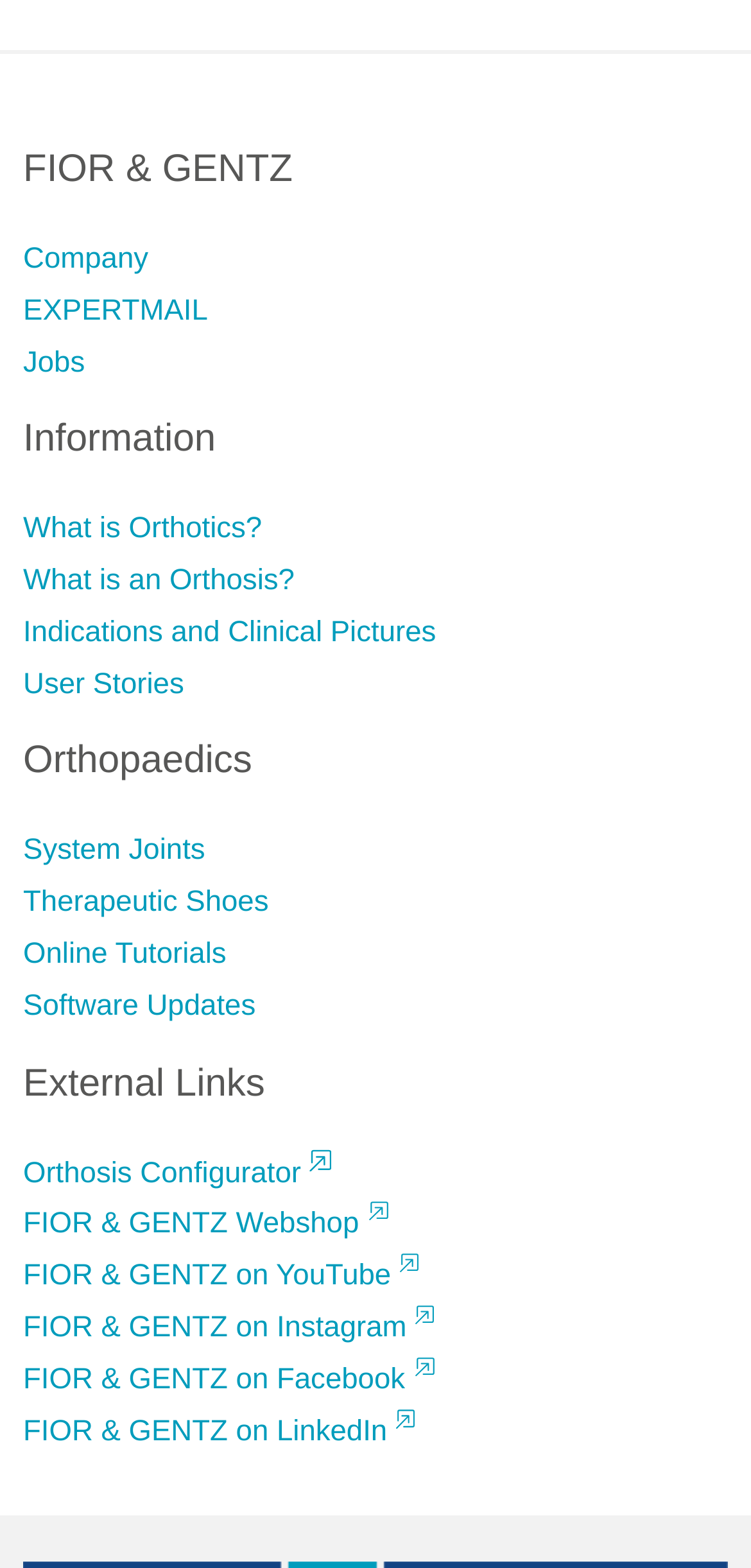What is the purpose of the 'Orthosis Configurator' link?
Please provide a single word or phrase answer based on the image.

Configuring Orthosis